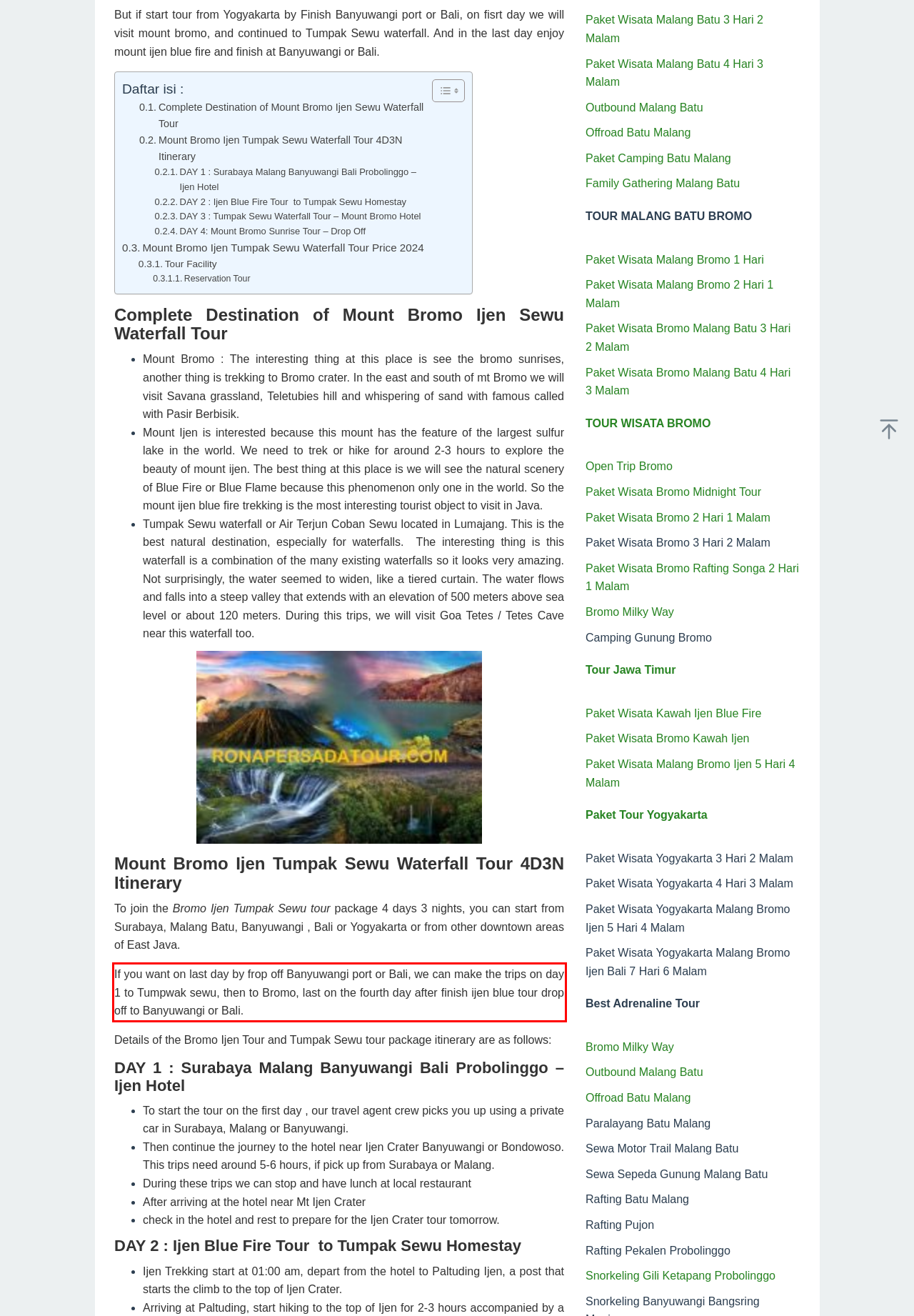Identify the text inside the red bounding box in the provided webpage screenshot and transcribe it.

If you want on last day by frop off Banyuwangi port or Bali, we can make the trips on day 1 to Tumpwak sewu, then to Bromo, last on the fourth day after finish ijen blue tour drop off to Banyuwangi or Bali.